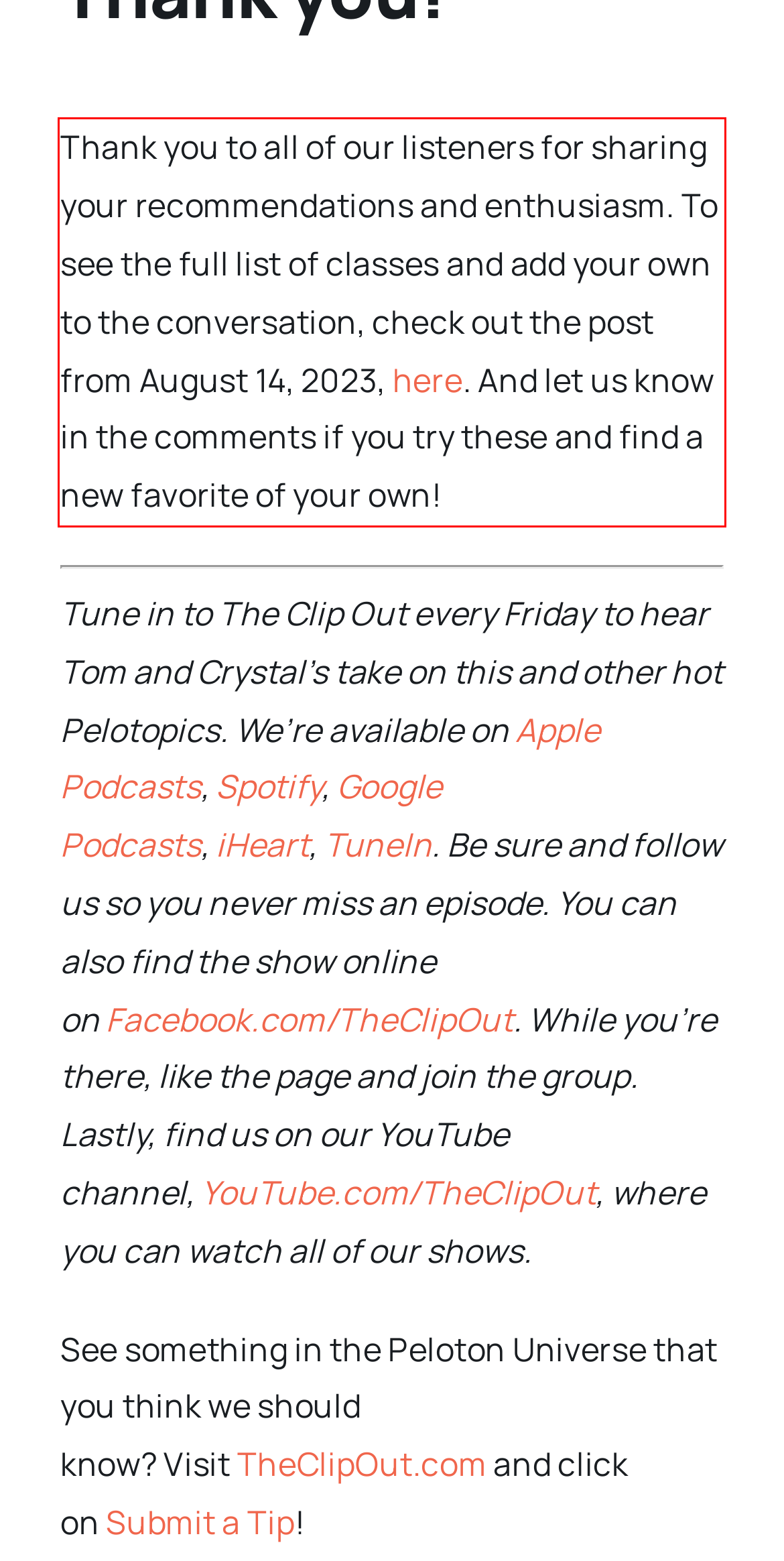Examine the webpage screenshot, find the red bounding box, and extract the text content within this marked area.

Thank you to all of our listeners for sharing your recommendations and enthusiasm. To see the full list of classes and add your own to the conversation, check out the post from August 14, 2023, here. And let us know in the comments if you try these and find a new favorite of your own!